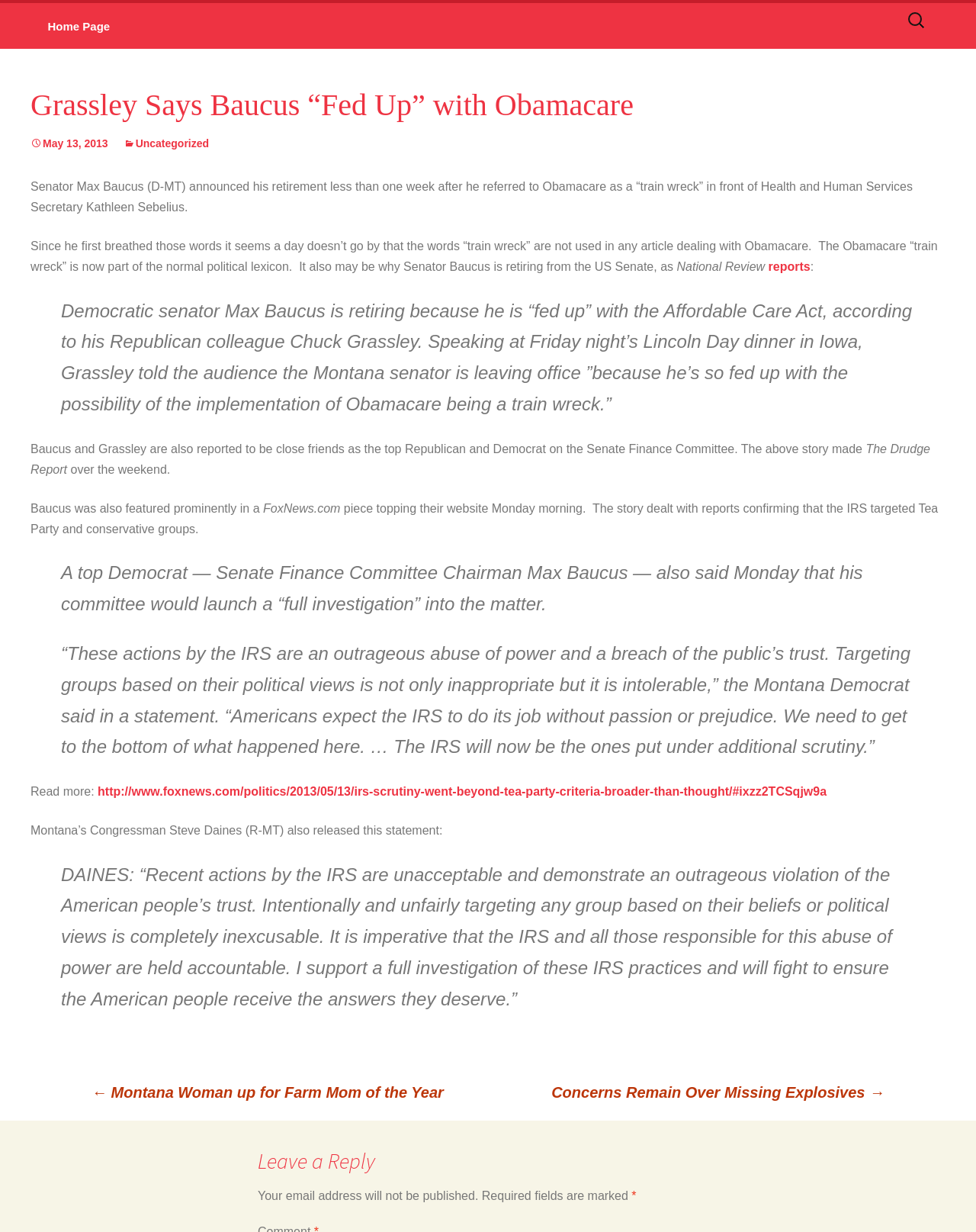Please determine the bounding box coordinates, formatted as (top-left x, top-left y, bottom-right x, bottom-right y), with all values as floating point numbers between 0 and 1. Identify the bounding box of the region described as: Home Page

[0.031, 0.002, 0.13, 0.04]